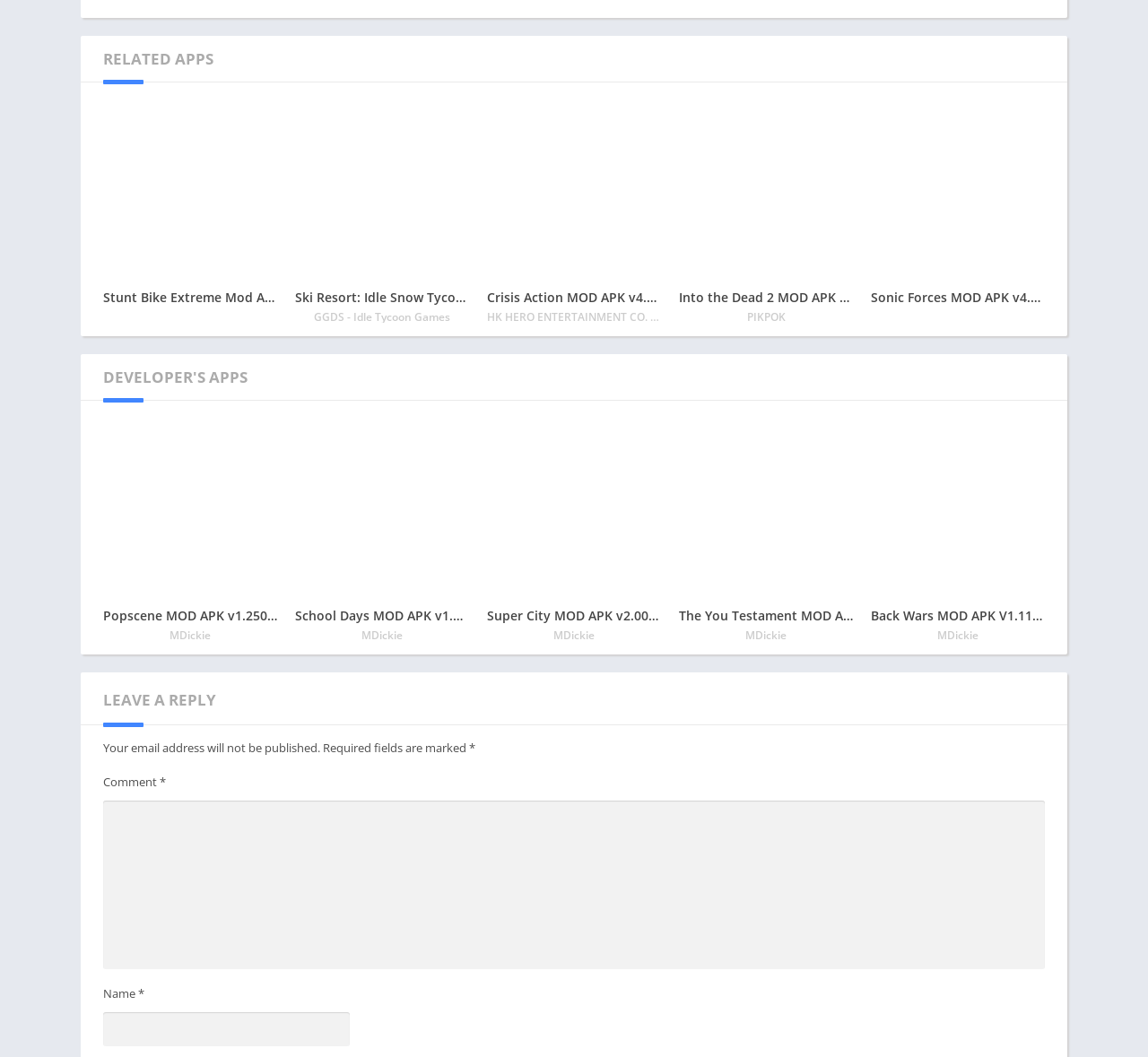Point out the bounding box coordinates of the section to click in order to follow this instruction: "Click on Stunt Bike Extreme Mod Apk Latest 2024".

[0.09, 0.099, 0.241, 0.305]